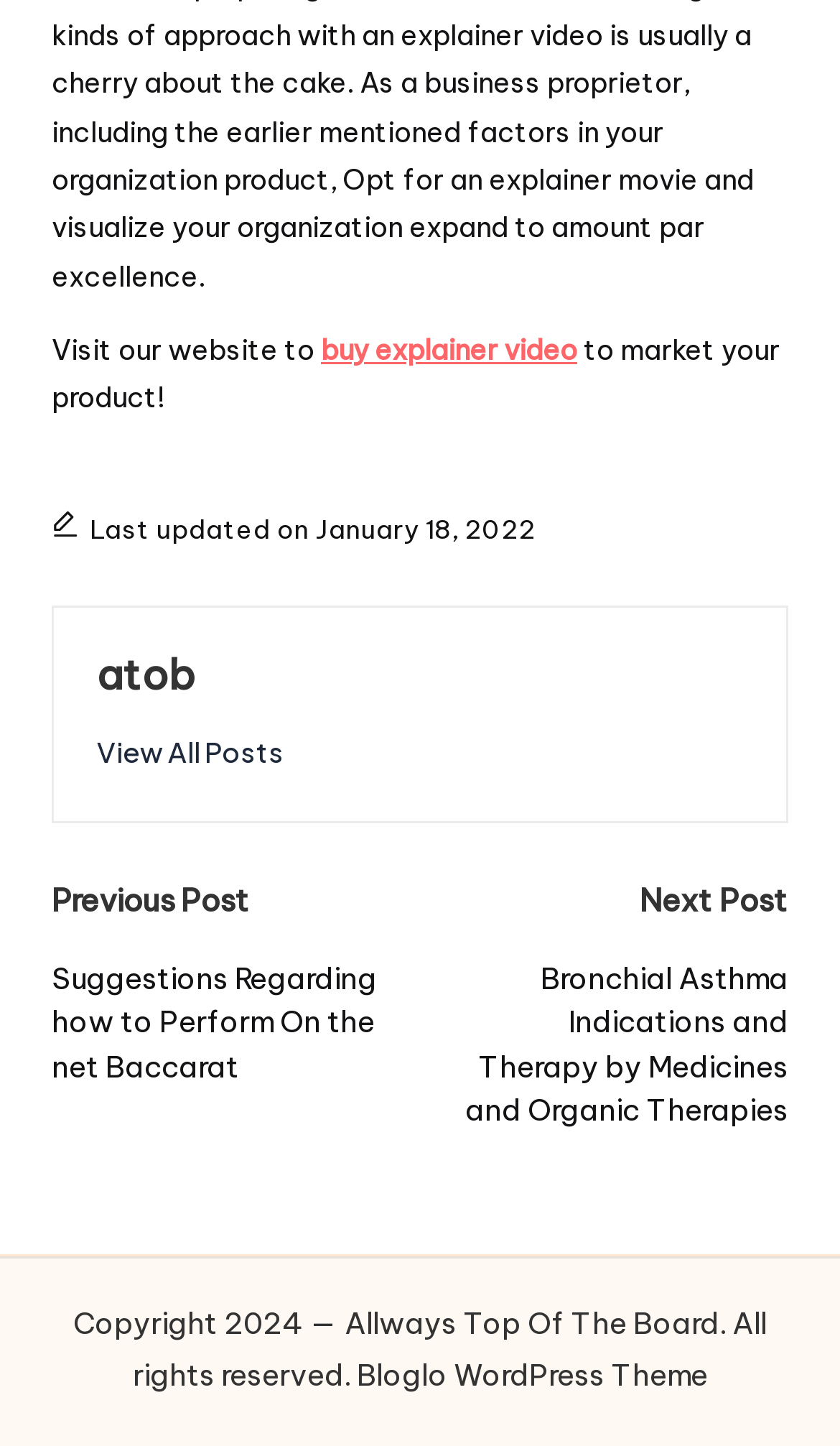Identify the bounding box coordinates for the UI element described as follows: buy explainer video. Use the format (top-left x, top-left y, bottom-right x, bottom-right y) and ensure all values are floating point numbers between 0 and 1.

[0.382, 0.23, 0.687, 0.253]